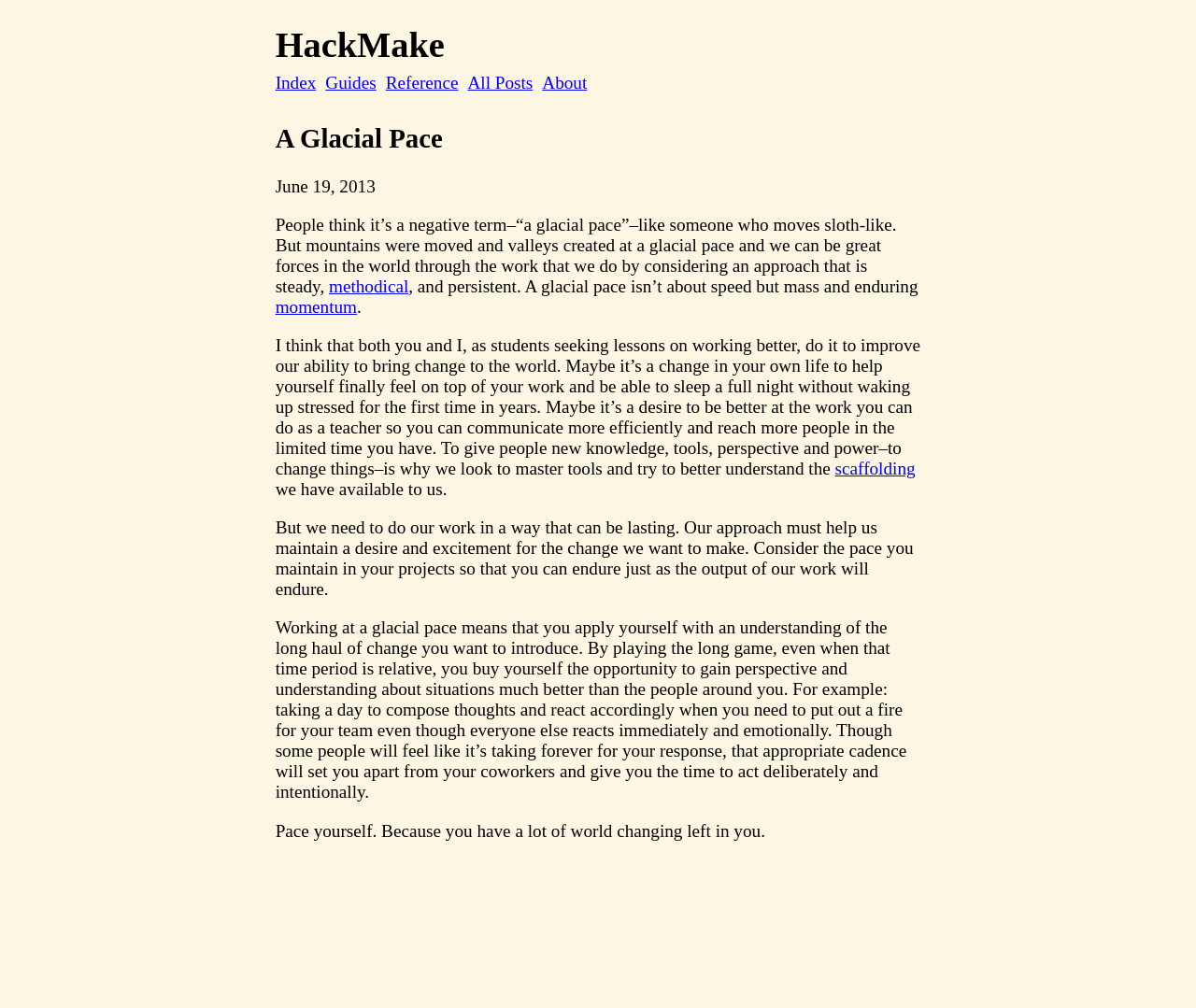Determine the bounding box coordinates of the element's region needed to click to follow the instruction: "learn about scaffolding". Provide these coordinates as four float numbers between 0 and 1, formatted as [left, top, right, bottom].

[0.698, 0.455, 0.765, 0.474]